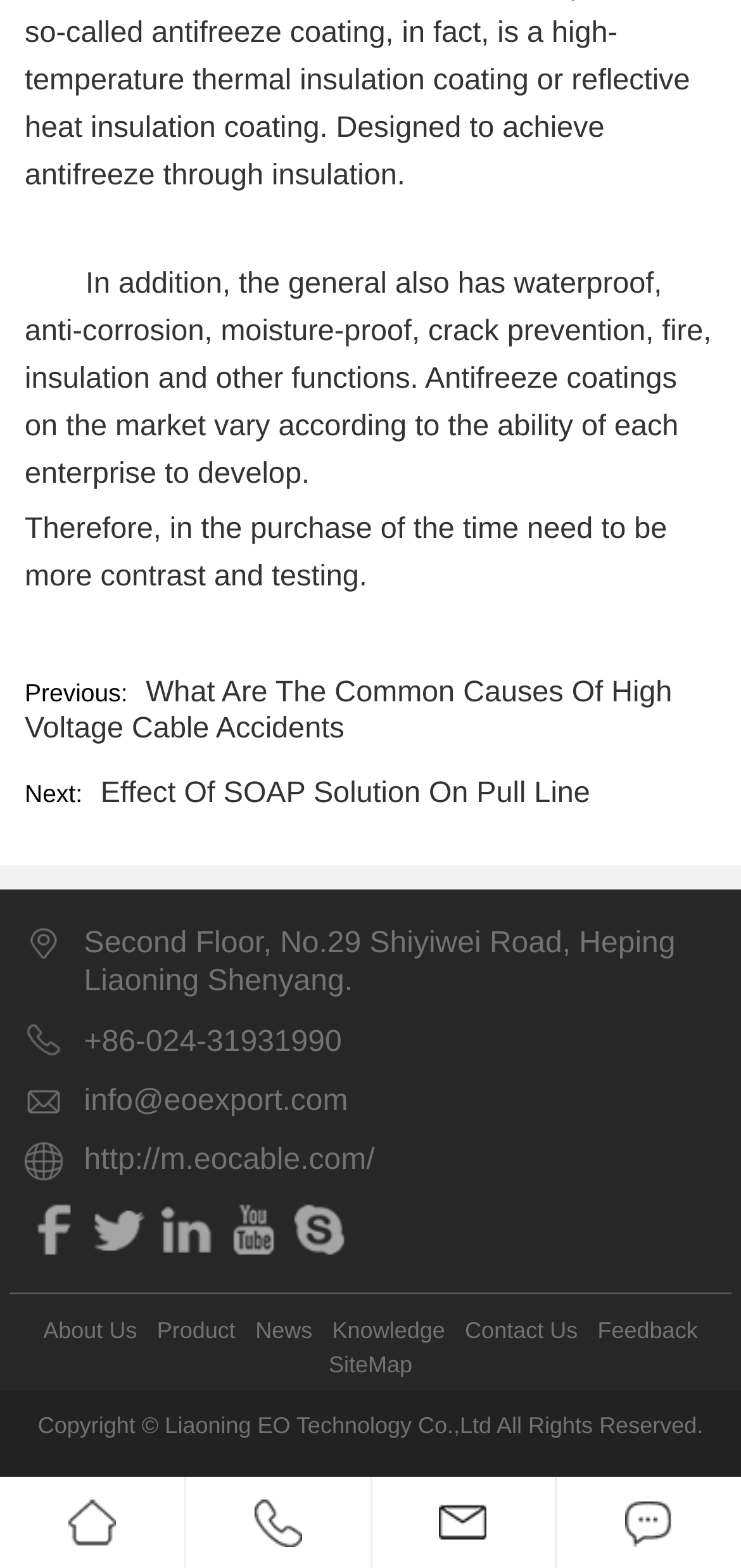Kindly determine the bounding box coordinates for the area that needs to be clicked to execute this instruction: "Go to the about us page".

[0.051, 0.838, 0.193, 0.859]